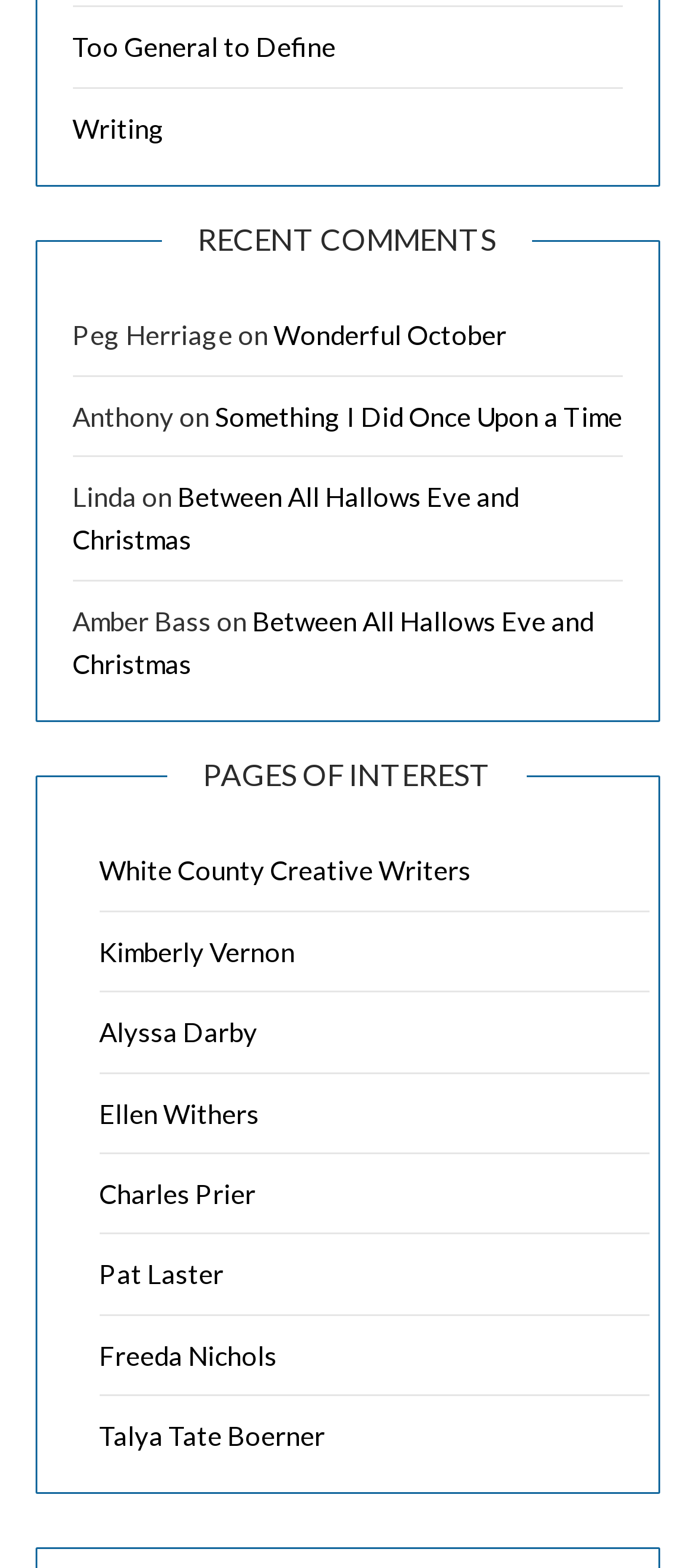Provide a brief response to the question using a single word or phrase: 
How many comments are there on the webpage?

4